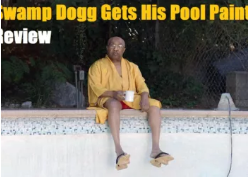Offer a detailed explanation of the image and its components.

In this striking image for the review titled "Swamp Dogg Gets His Pool Painted," we see a relaxed and contemplative Swamp Dogg seated on the edge of a swimming pool. Dressed in a yellow robe and casual shorts, he holds a cup, exuding a laid-back vibe that perfectly captures the essence of the review. The background is a slightly overgrown area, suggesting a sense of nostalgia and perhaps a hint of untamed nature, while the pool itself seems to be a focal point of the piece. The bold text overlay provides a catchy title, drawing attention to the unique angle of the review, which is likely to explore personal or artistic reflections on life transitions, themes of revitalization, or the significance of small joys captured through the lens of this pool painting.